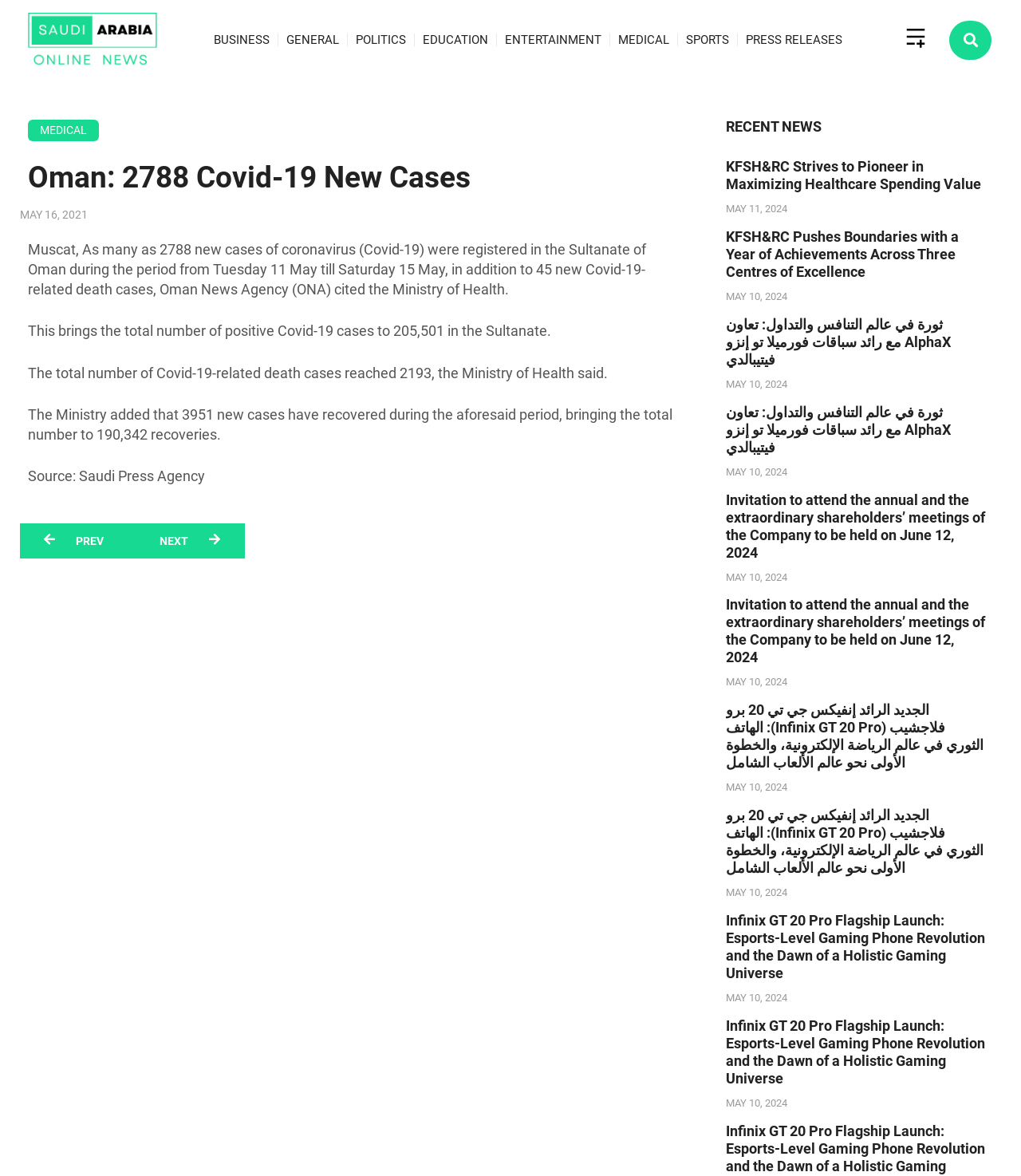Find the bounding box coordinates of the clickable area required to complete the following action: "Click on NEXT link".

[0.129, 0.452, 0.216, 0.468]